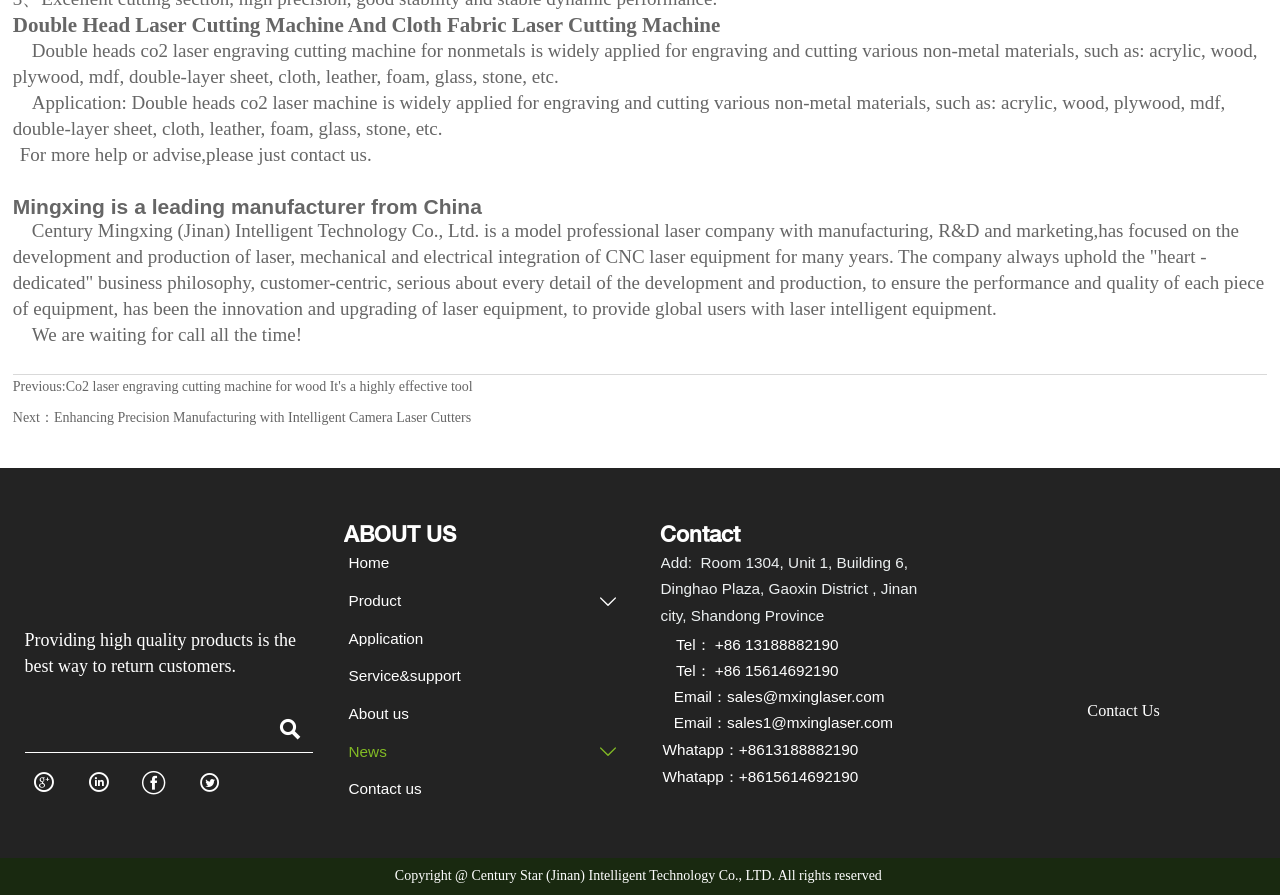Determine the bounding box coordinates of the element's region needed to click to follow the instruction: "Click the link to Contact us". Provide these coordinates as four float numbers between 0 and 1, formatted as [left, top, right, bottom].

[0.264, 0.865, 0.49, 0.898]